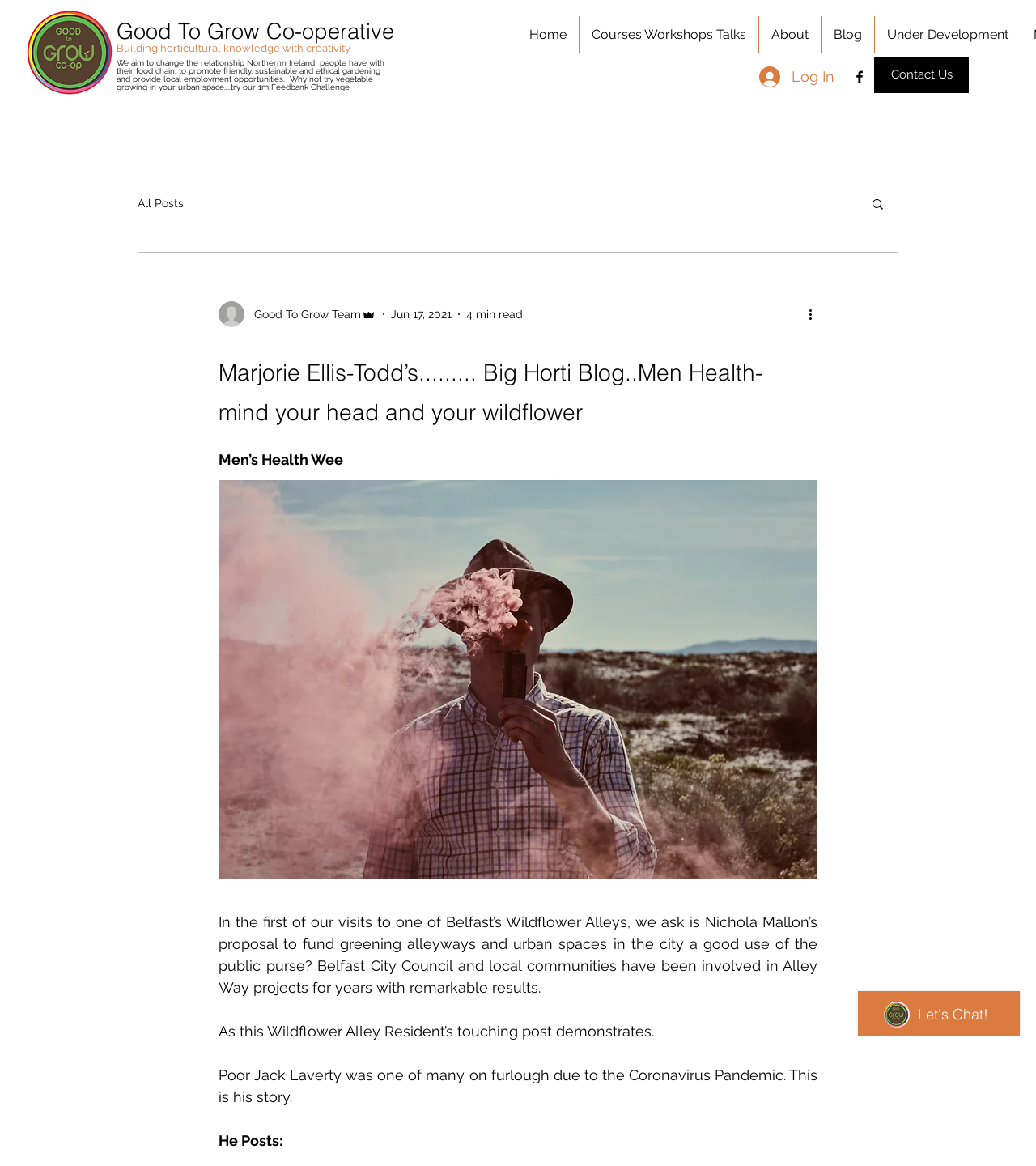Pinpoint the bounding box coordinates of the element you need to click to execute the following instruction: "Read the blog post". The bounding box should be represented by four float numbers between 0 and 1, in the format [left, top, right, bottom].

[0.211, 0.299, 0.789, 0.367]